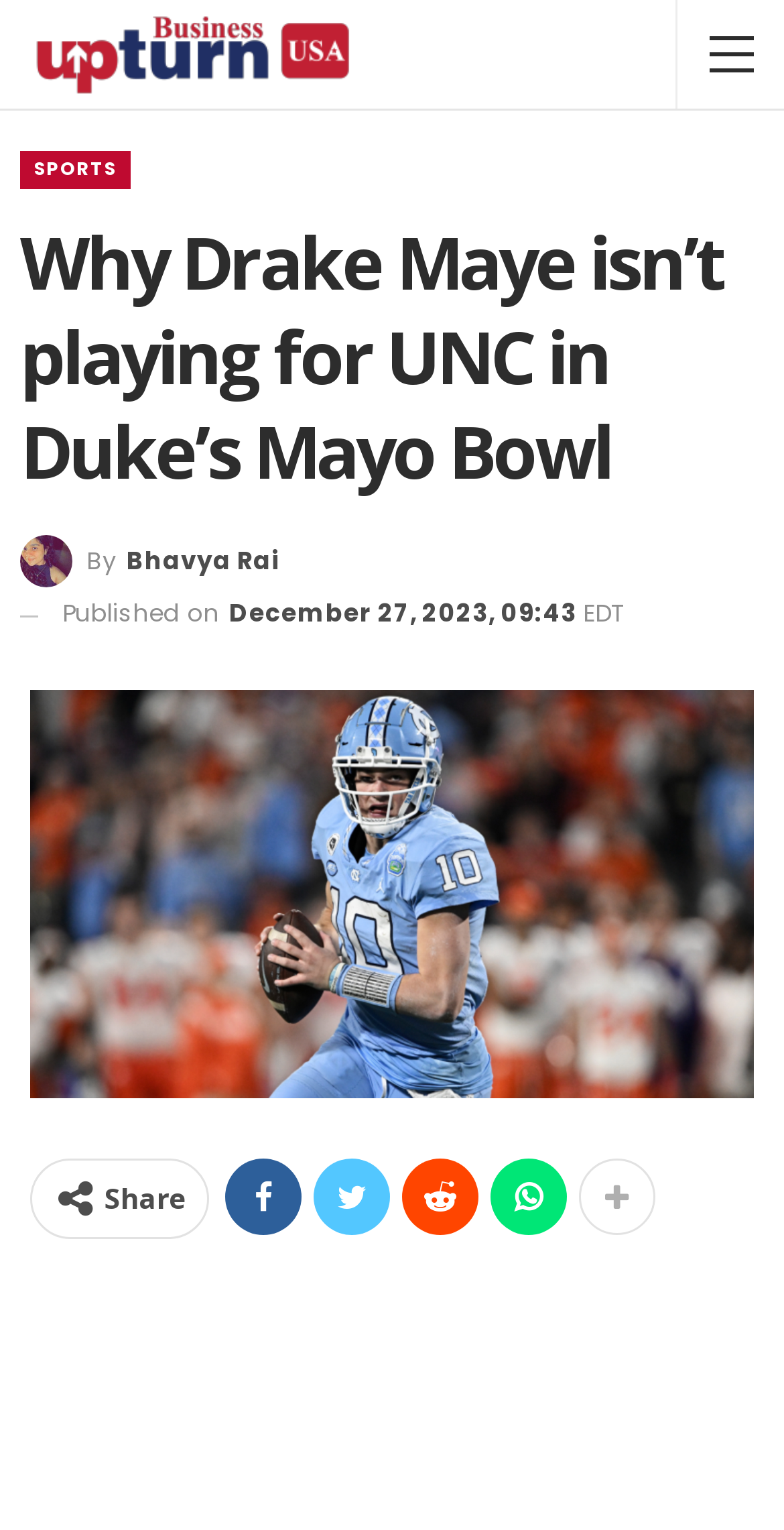What is the name of the website?
Please give a well-detailed answer to the question.

I found the answer by looking at the image element at the top of the webpage, which contains the logo and name of the website, 'Business Upturn USA'.